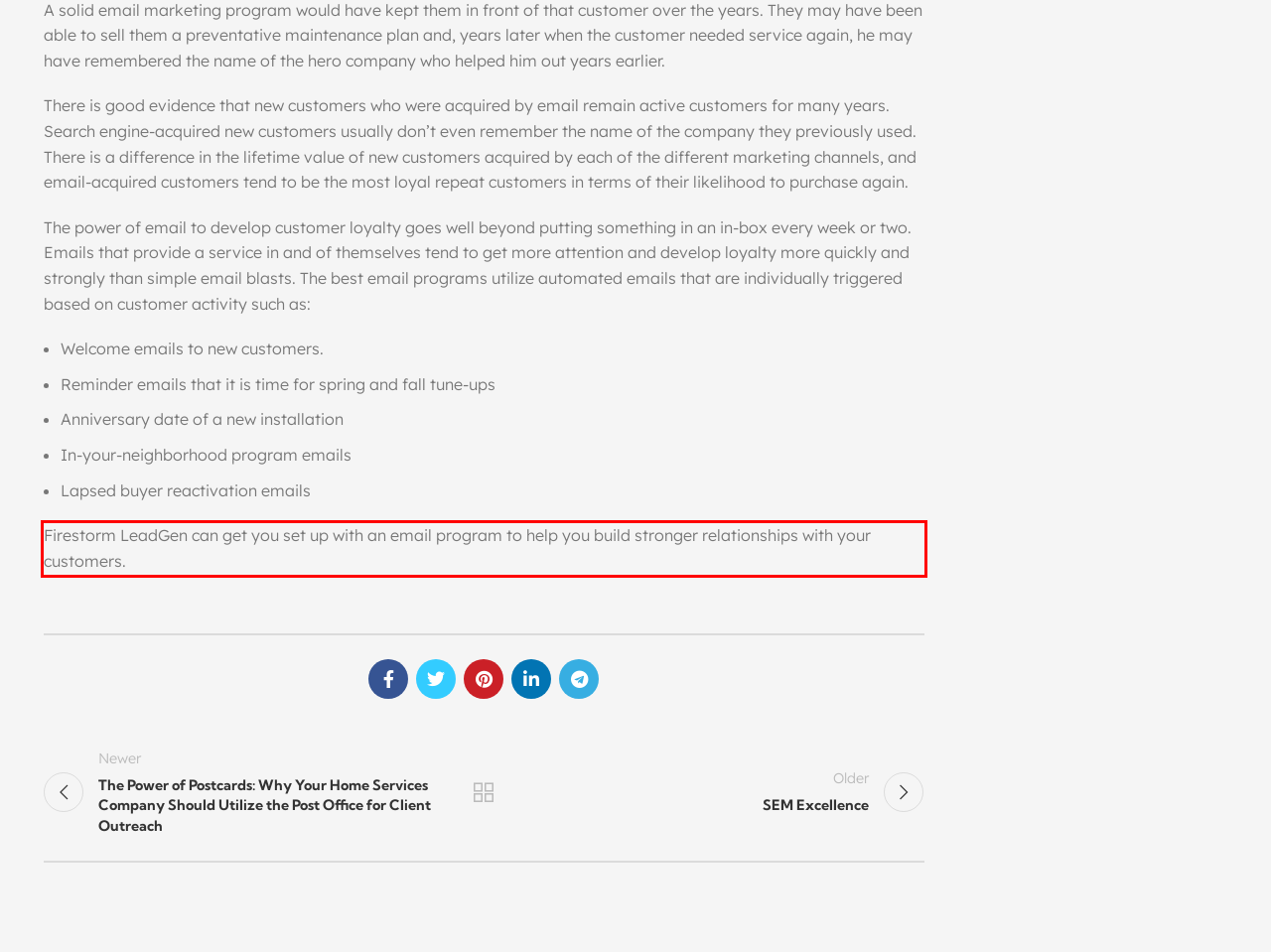Analyze the screenshot of the webpage and extract the text from the UI element that is inside the red bounding box.

Firestorm LeadGen can get you set up with an email program to help you build stronger relationships with your customers.